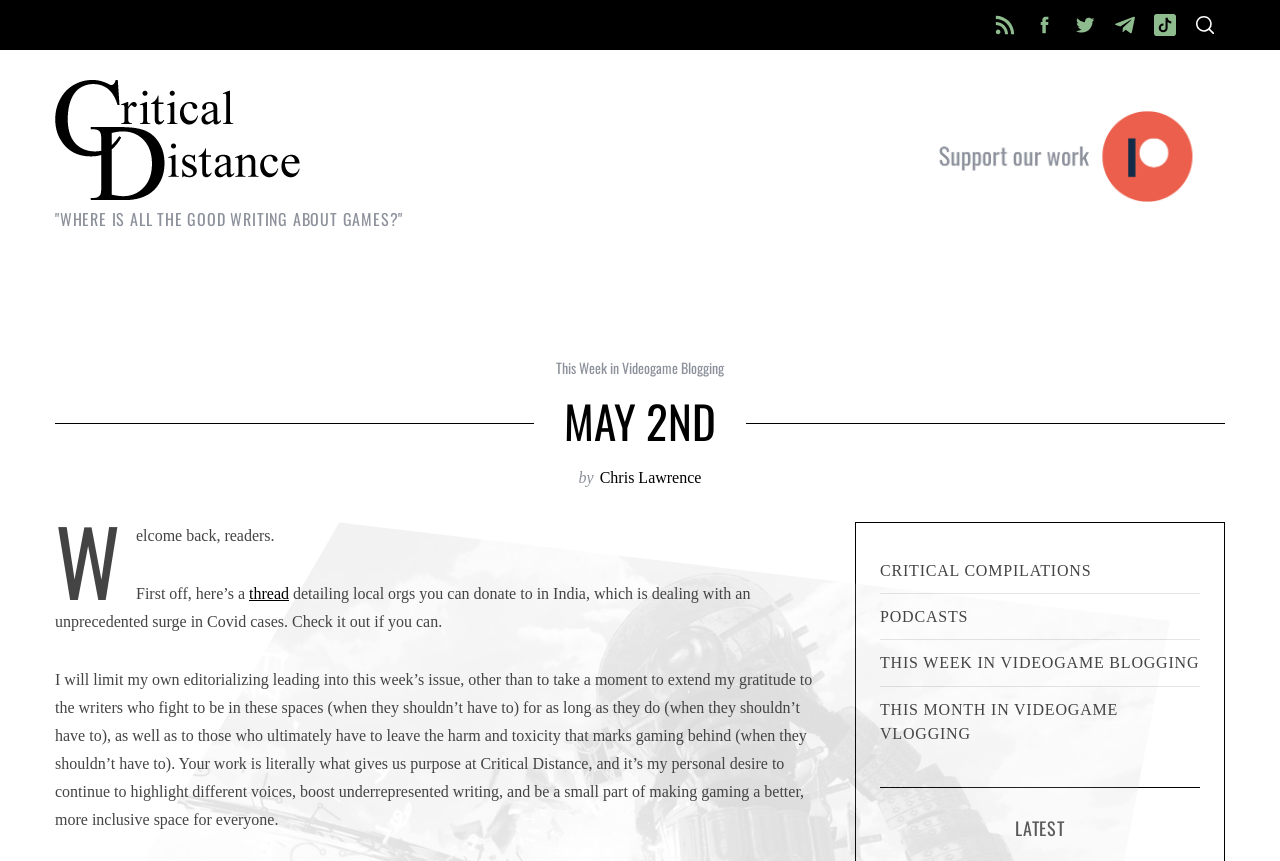Using the provided description: "This Week in Videogame Blogging", find the bounding box coordinates of the corresponding UI element. The output should be four float numbers between 0 and 1, in the format [left, top, right, bottom].

[0.434, 0.415, 0.566, 0.439]